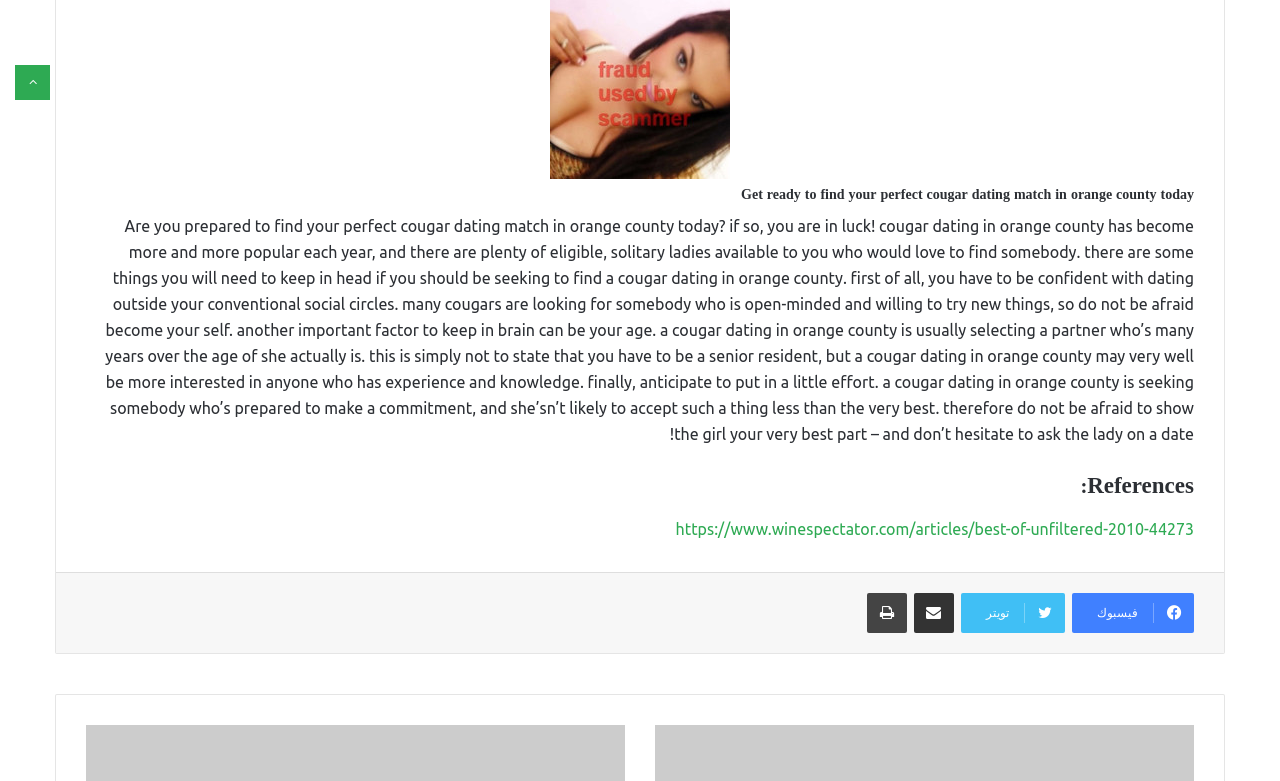What is the purpose of the 'Go to top' link?
Please craft a detailed and exhaustive response to the question.

The 'Go to top' link is likely used to scroll the webpage back to the top, allowing users to quickly navigate to the beginning of the page, especially if they have scrolled down to read the content.